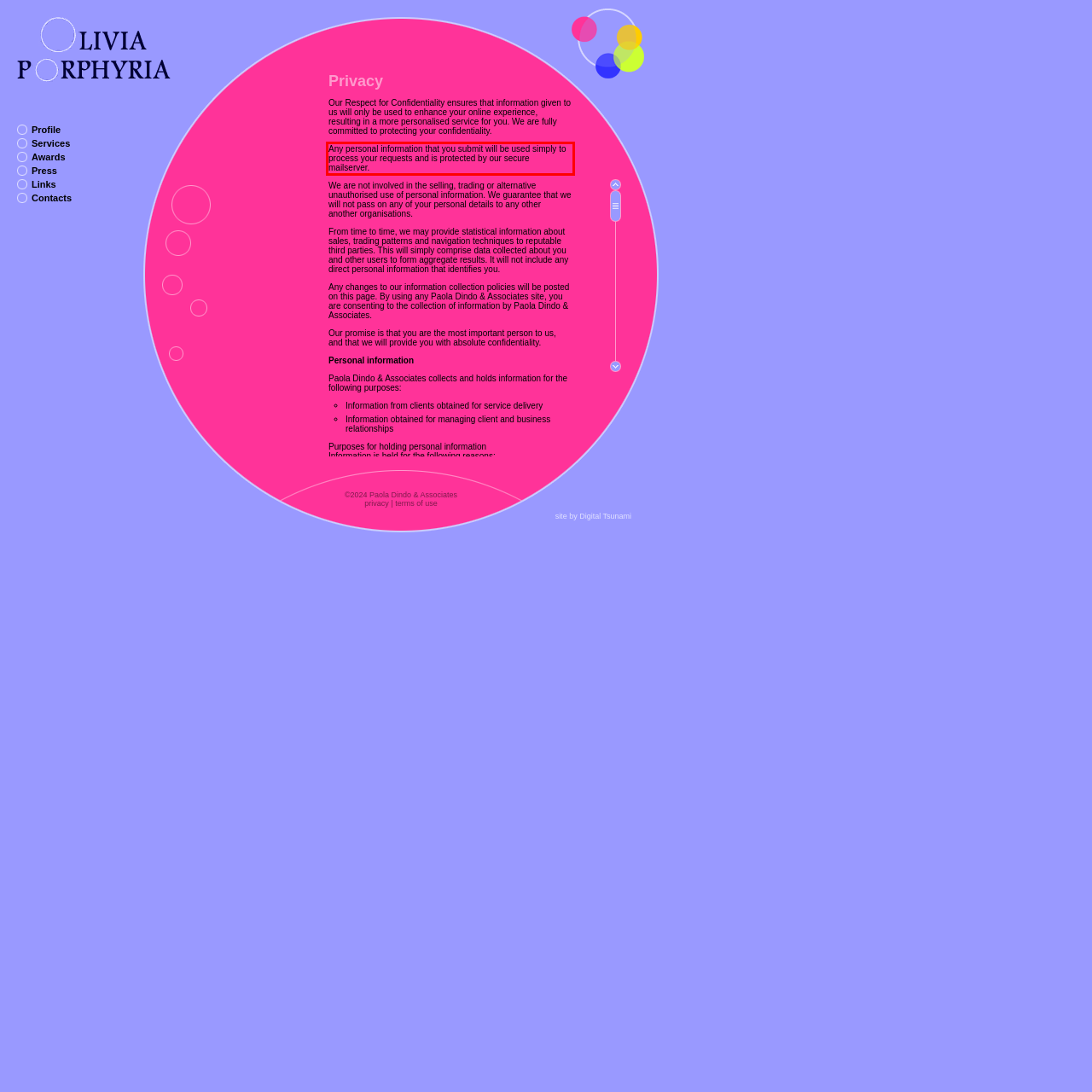Analyze the webpage screenshot and use OCR to recognize the text content in the red bounding box.

Any personal information that you submit will be used simply to process your requests and is protected by our secure mailserver.